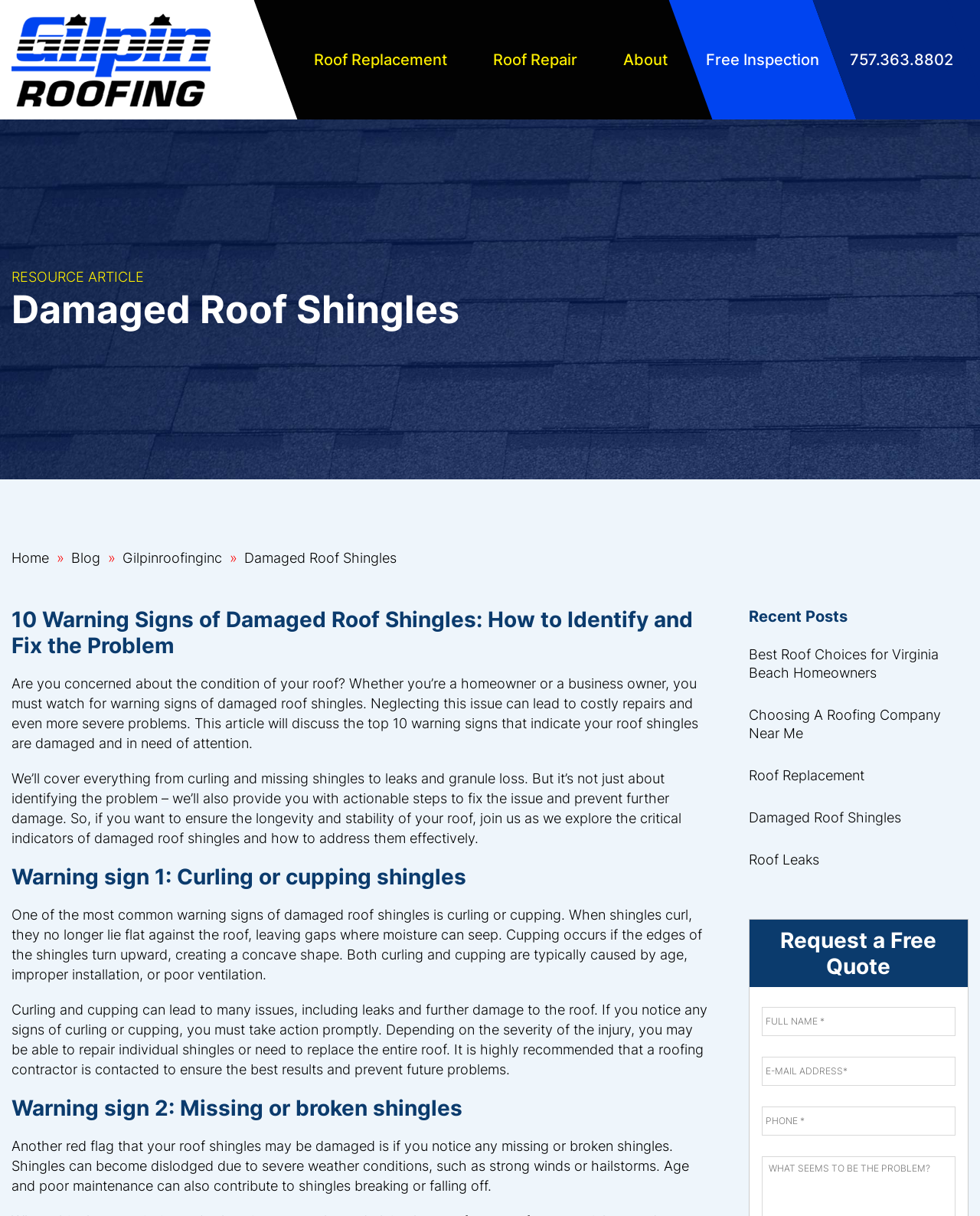Respond to the question below with a single word or phrase: What is the link at the top right corner of the webpage?

Free Inspection